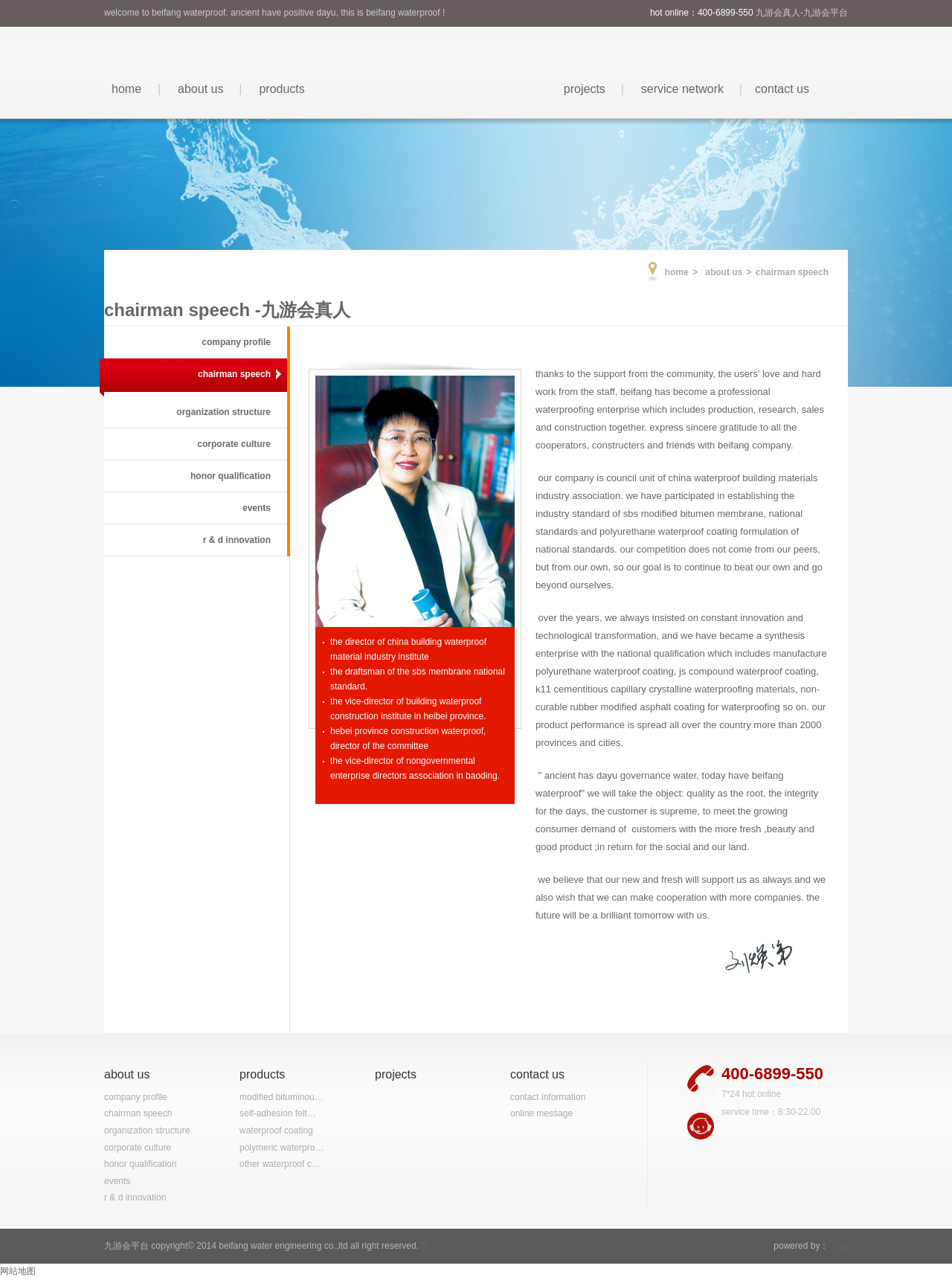Please specify the bounding box coordinates of the region to click in order to perform the following instruction: "learn more about the company's 'products'".

[0.253, 0.049, 0.339, 0.091]